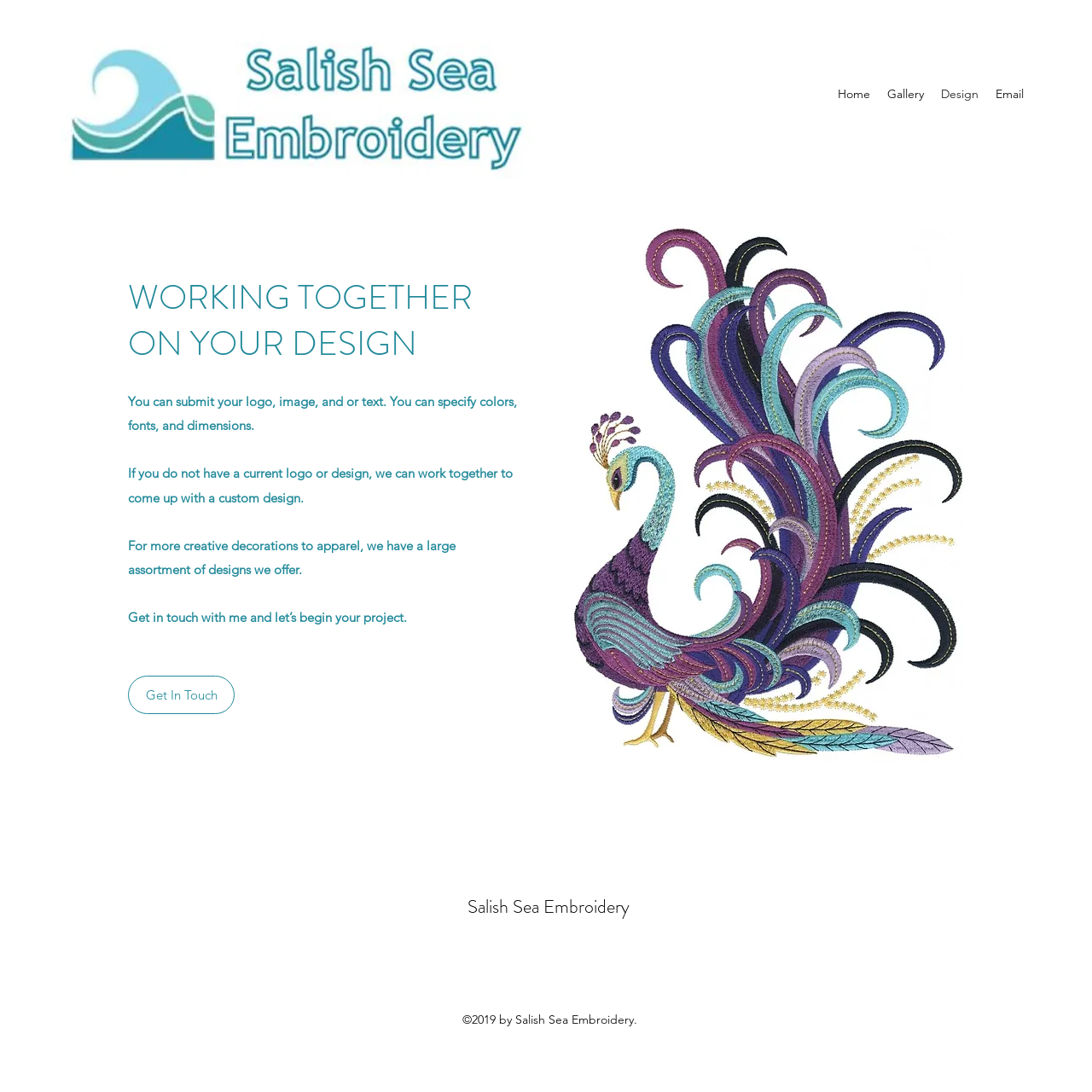Respond with a single word or phrase to the following question: What is the name of the company?

Salish Sea Embroidery